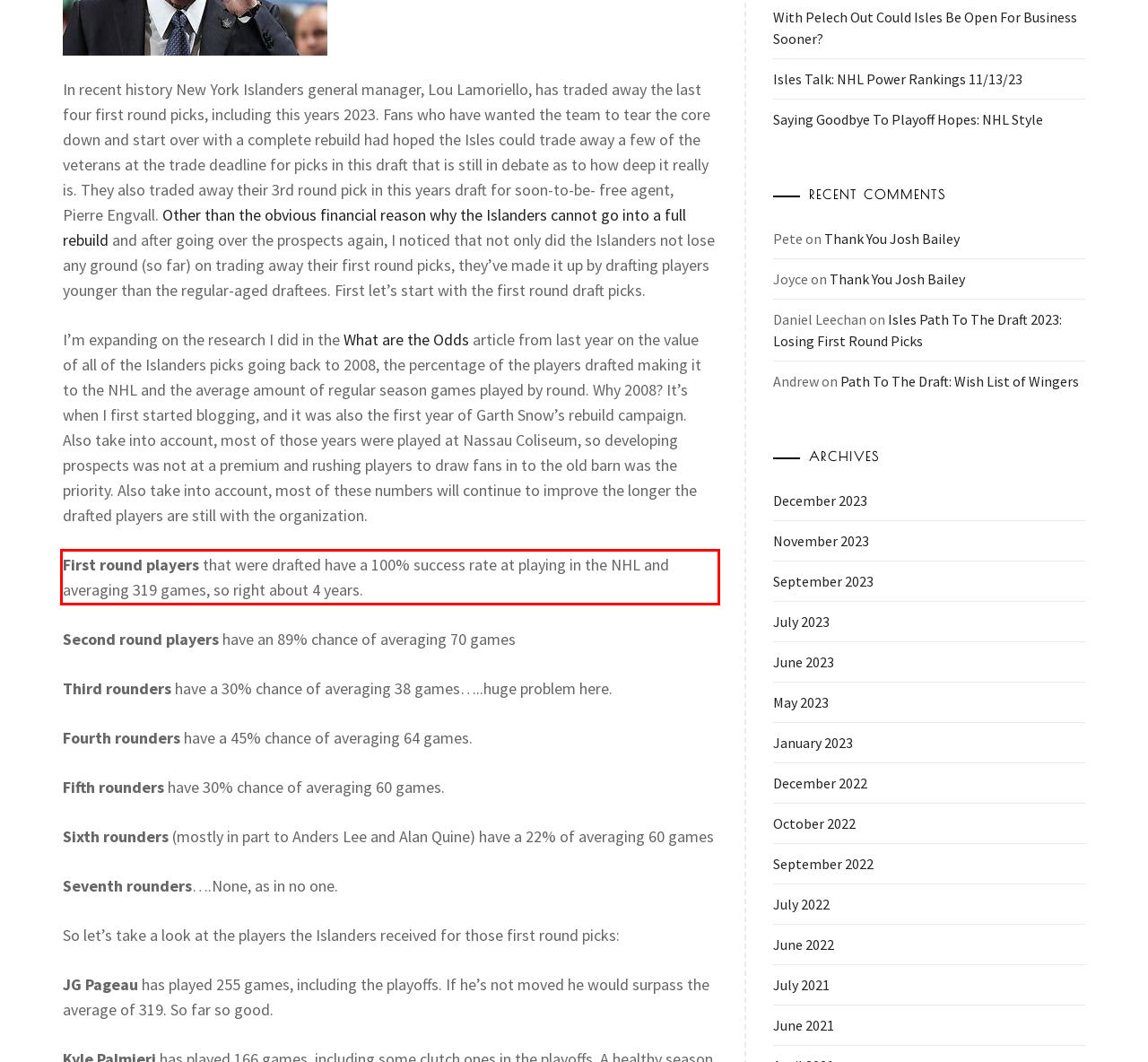Given the screenshot of the webpage, identify the red bounding box, and recognize the text content inside that red bounding box.

First round players that were drafted have a 100% success rate at playing in the NHL and averaging 319 games, so right about 4 years.